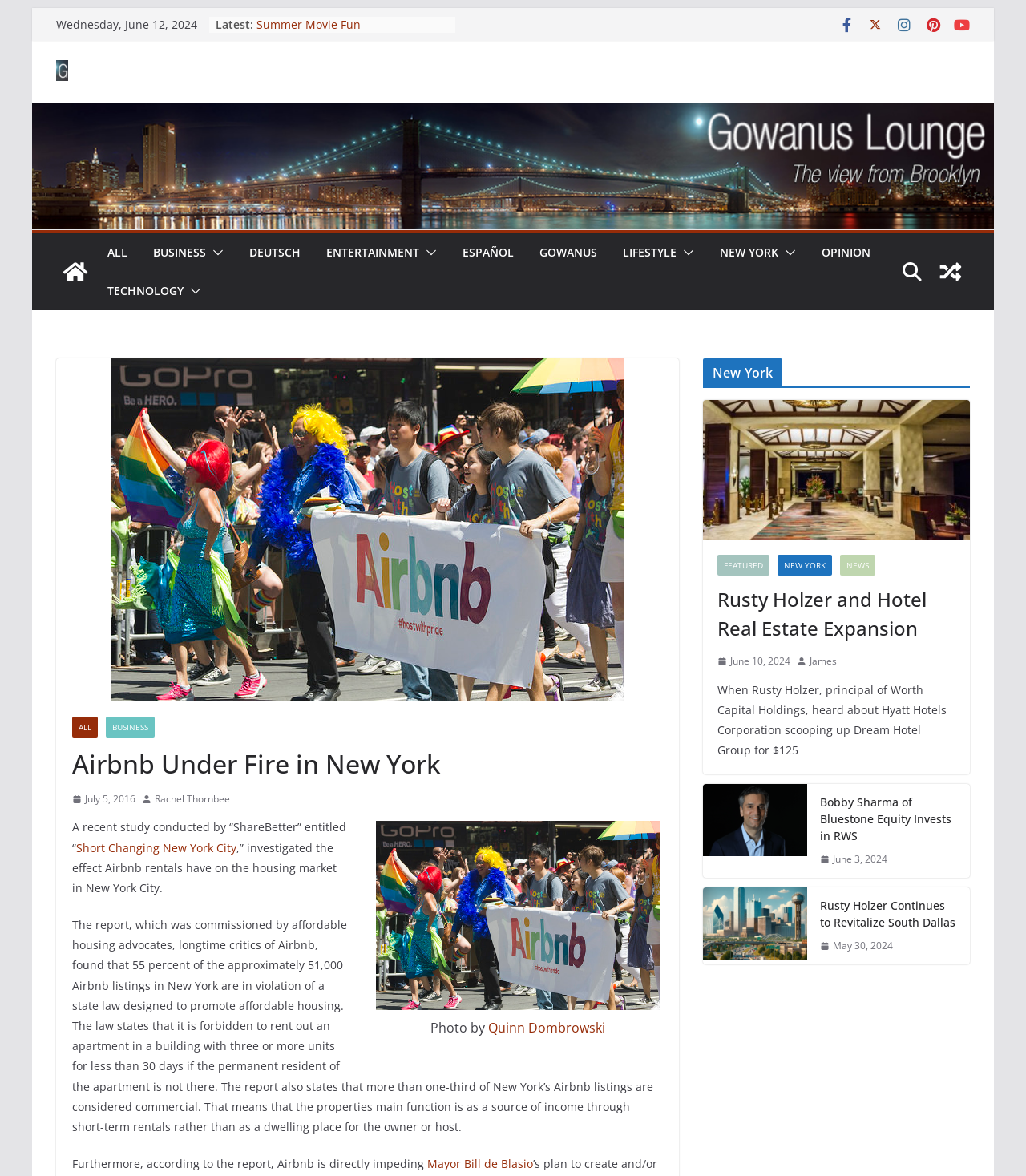Kindly determine the bounding box coordinates of the area that needs to be clicked to fulfill this instruction: "Click on the link to read about Rusty Holzer and Hotel Real Estate Expansion".

[0.25, 0.082, 0.43, 0.109]